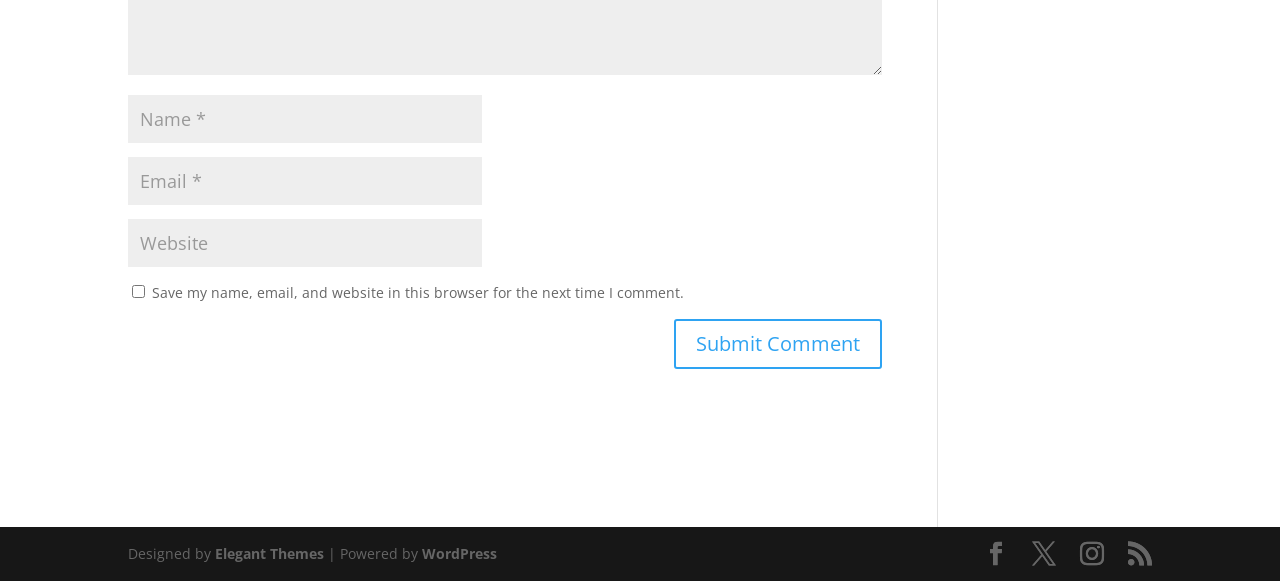What is the platform that powers the website?
Answer the question with just one word or phrase using the image.

WordPress